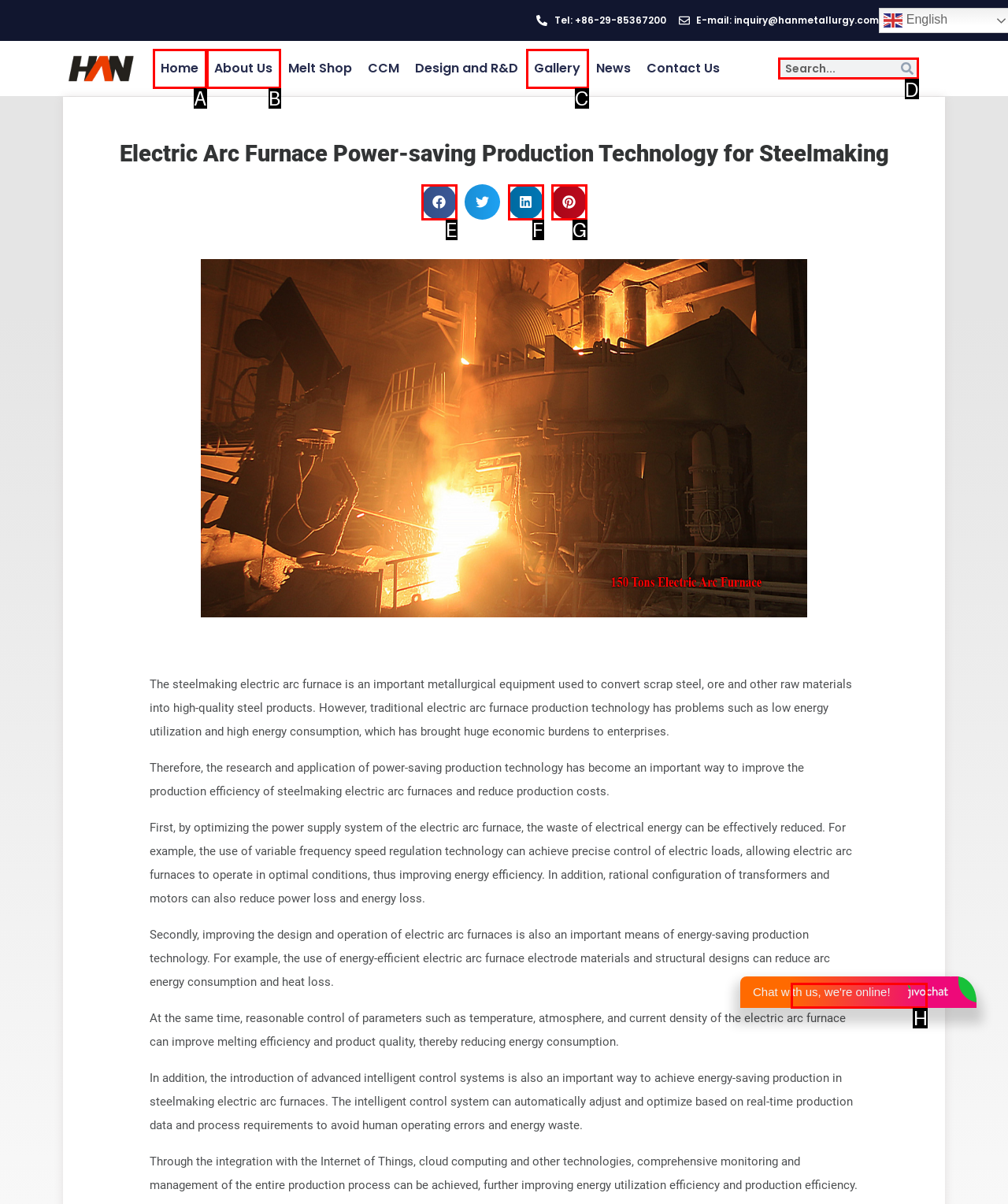Indicate which red-bounded element should be clicked to perform the task: Search for something Answer with the letter of the correct option.

D